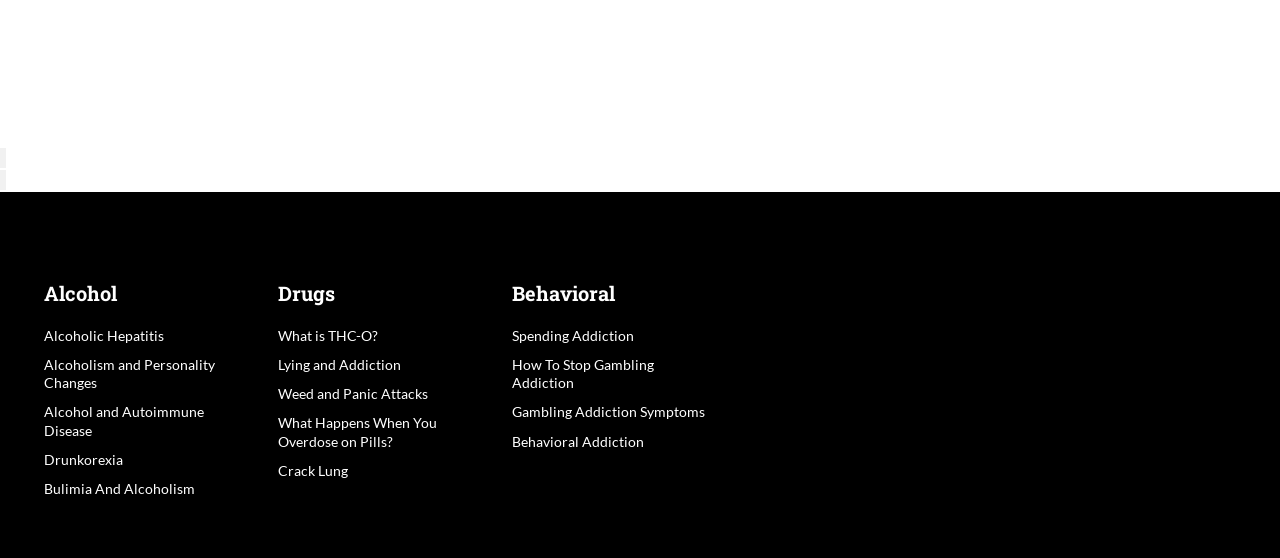How many categories are listed on the webpage?
Using the image, answer in one word or phrase.

3